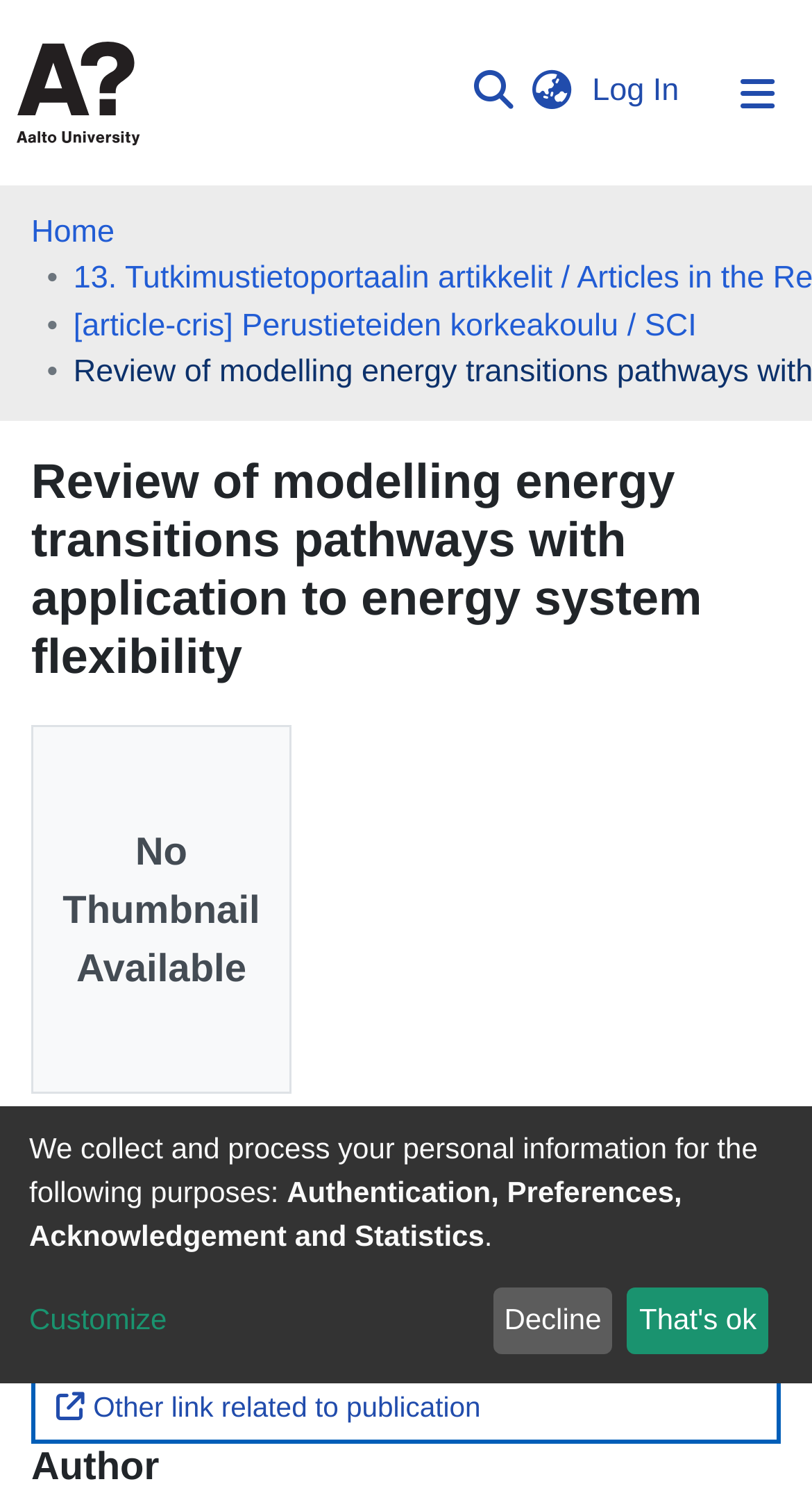Using floating point numbers between 0 and 1, provide the bounding box coordinates in the format (top-left x, top-left y, bottom-right x, bottom-right y). Locate the UI element described here: Other link related to publication

[0.069, 0.927, 0.592, 0.948]